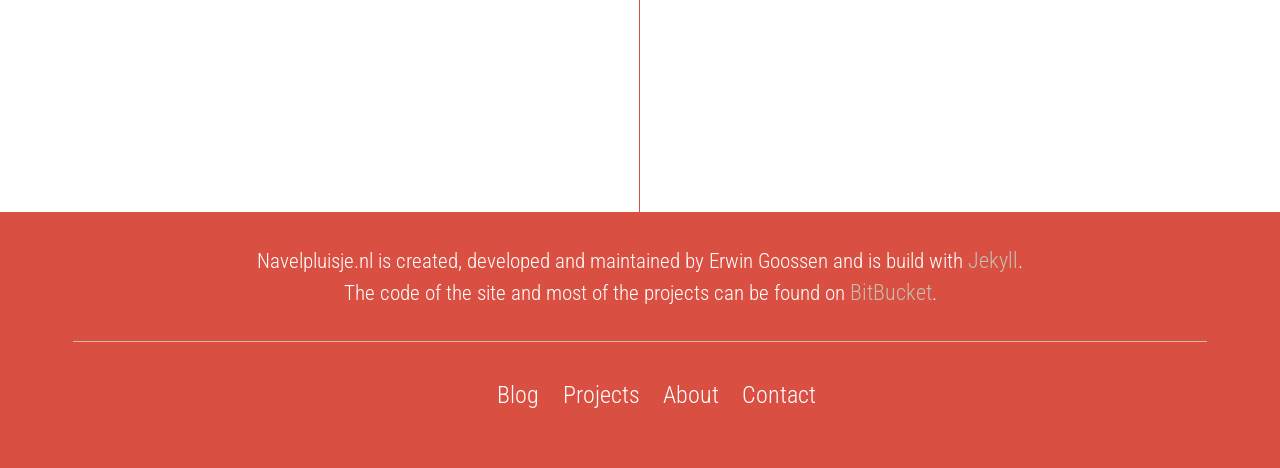Locate the UI element described by Blog in the provided webpage screenshot. Return the bounding box coordinates in the format (top-left x, top-left y, bottom-right x, bottom-right y), ensuring all values are between 0 and 1.

[0.388, 0.815, 0.421, 0.877]